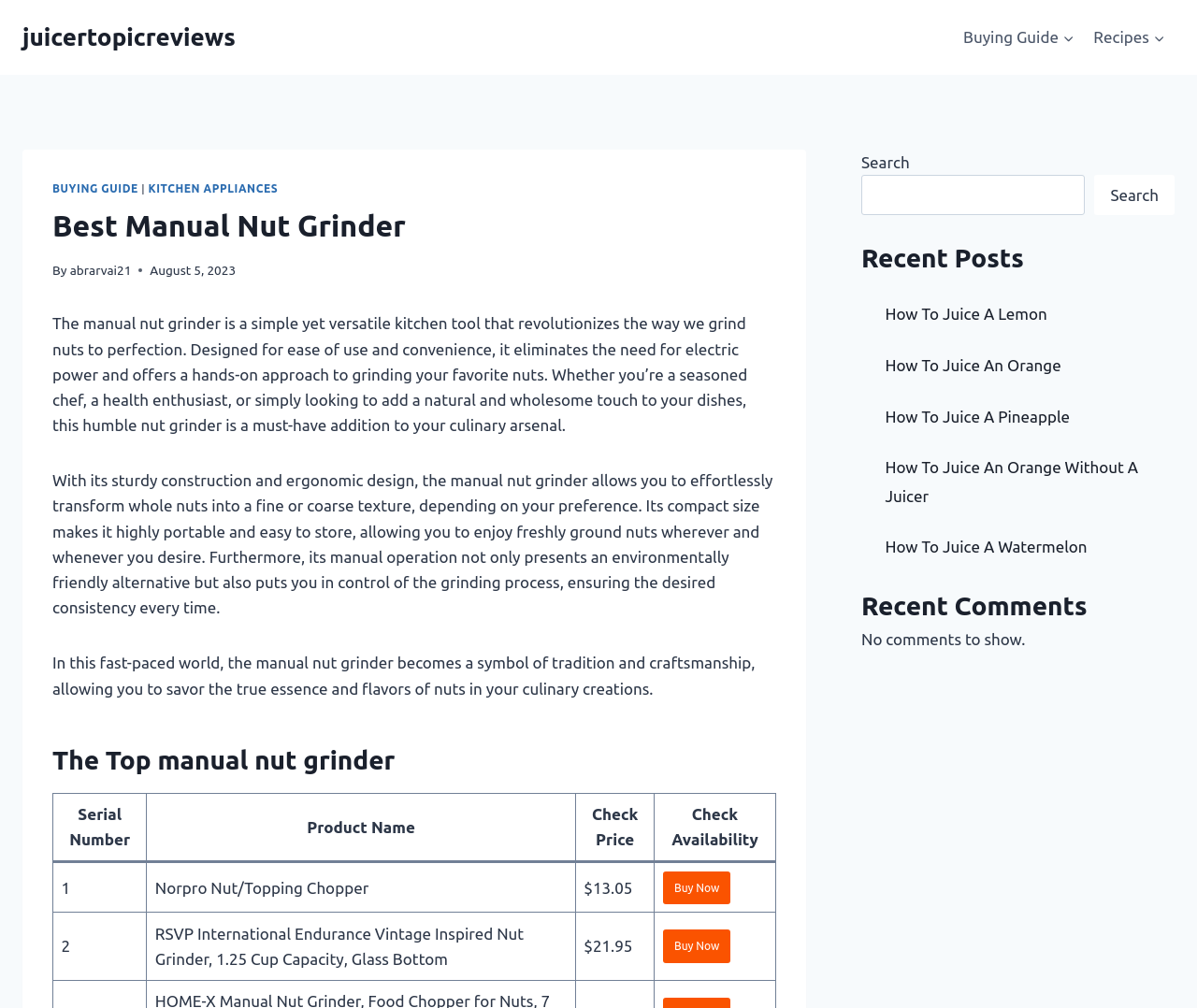What is the price of the Norpro Nut/Topping Chopper?
Using the visual information from the image, give a one-word or short-phrase answer.

$13.05